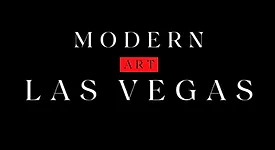What is the name of the establishment featured in the logo?
Your answer should be a single word or phrase derived from the screenshot.

MODERN ART LAS VEGAS